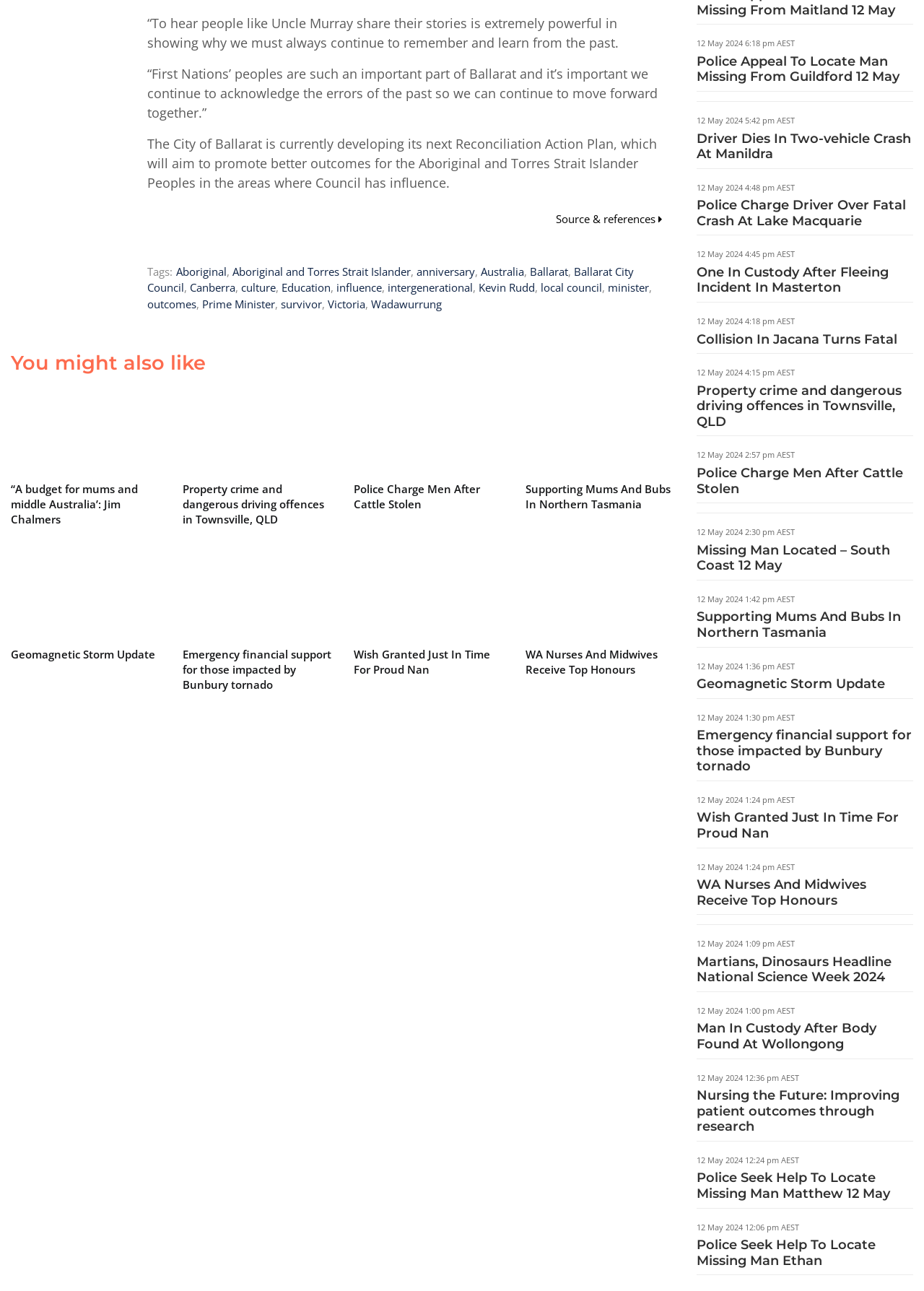Find the bounding box of the web element that fits this description: "Aboriginal and Torres Strait Islander".

[0.252, 0.205, 0.445, 0.216]